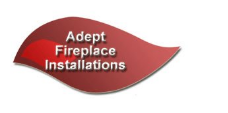Provide a comprehensive description of the image.

The image features a stylized logo for "Adept Fireplace Installations," presented on a vibrant red, leaf-like background. The text is prominently displayed in white, emphasizing the company's name and services. This design reflects a modern and professional appearance, suitable for a business focused on fireplace installations. The logo likely aims to capture attention and communicate the brand's identity in the context of home improvement and comfort, particularly in relation to fireplaces.